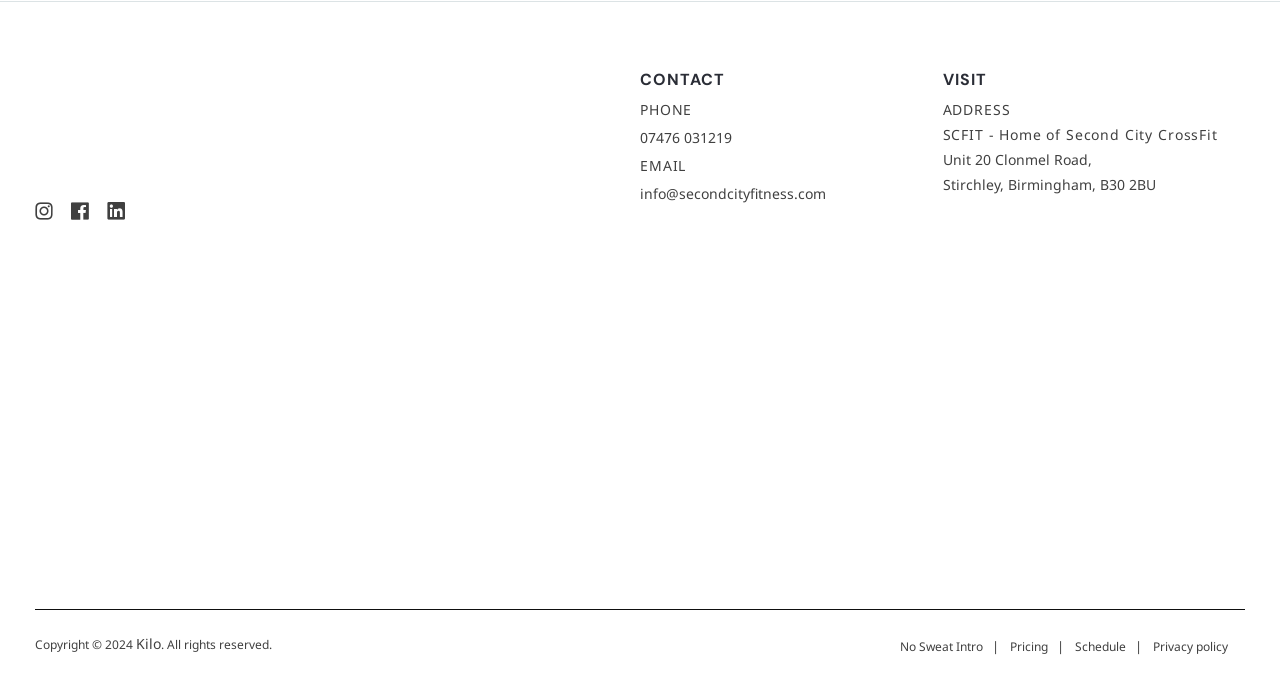Can you find the bounding box coordinates of the area I should click to execute the following instruction: "Check our pricing"?

[0.781, 0.921, 0.832, 0.957]